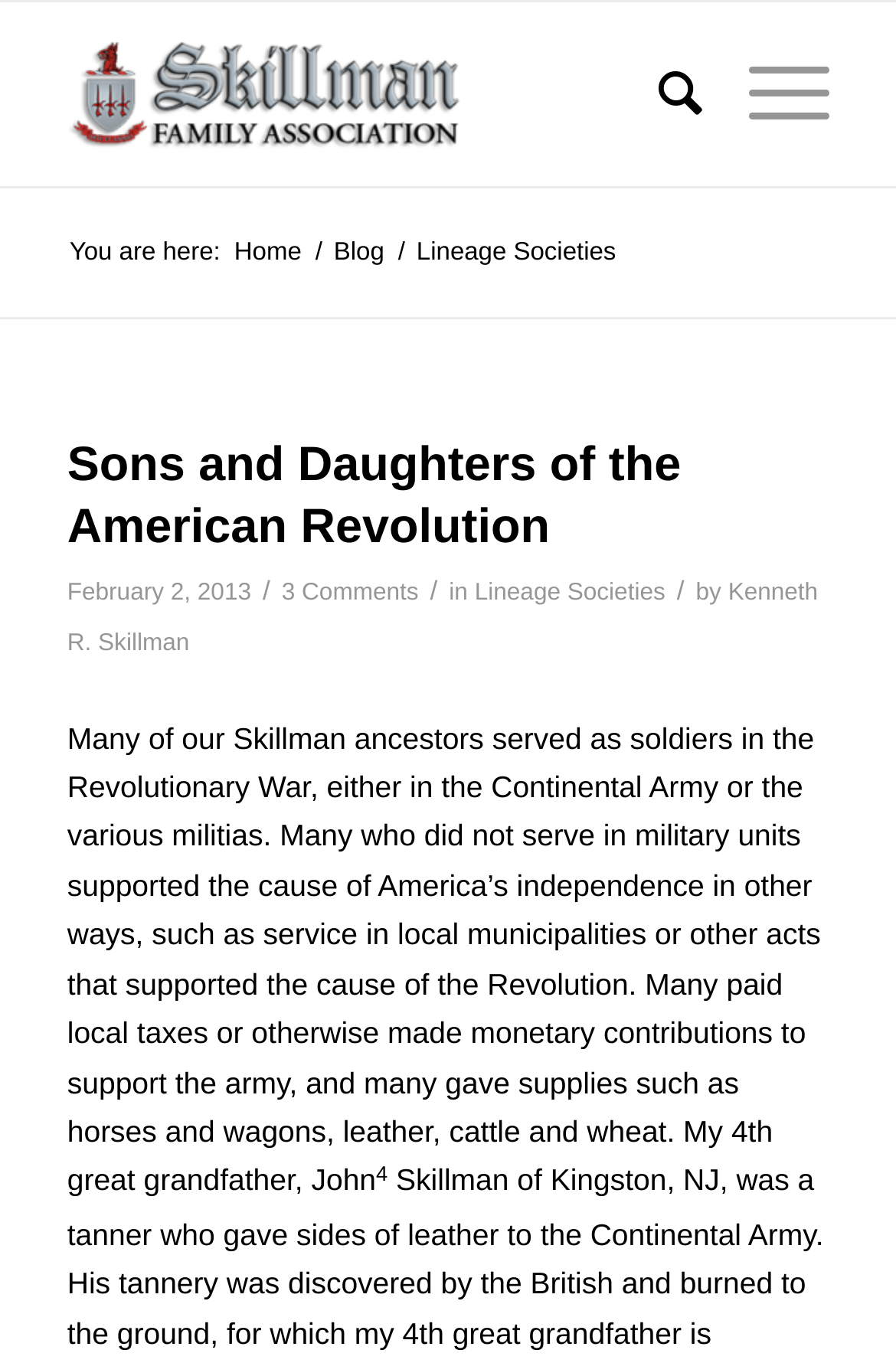Please give a succinct answer using a single word or phrase:
Who wrote the article?

Kenneth R. Skillman